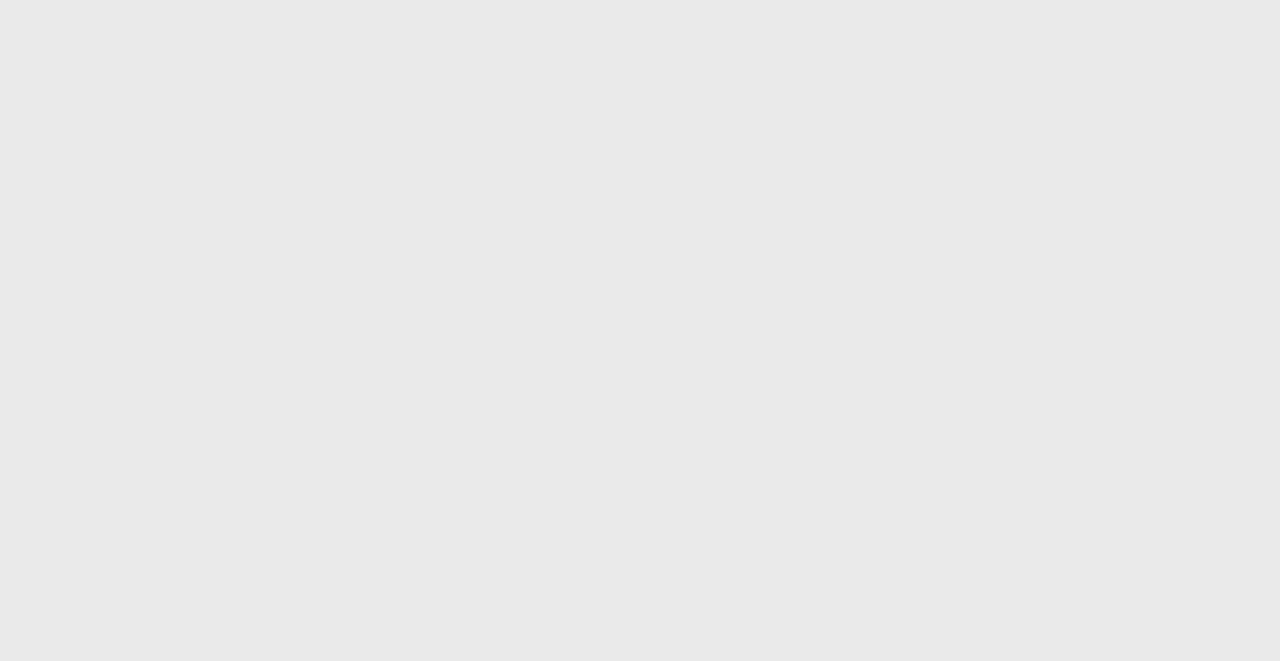Determine the bounding box coordinates of the clickable area required to perform the following instruction: "Click on the HISTORY link". The coordinates should be represented as four float numbers between 0 and 1: [left, top, right, bottom].

[0.498, 0.052, 0.533, 0.072]